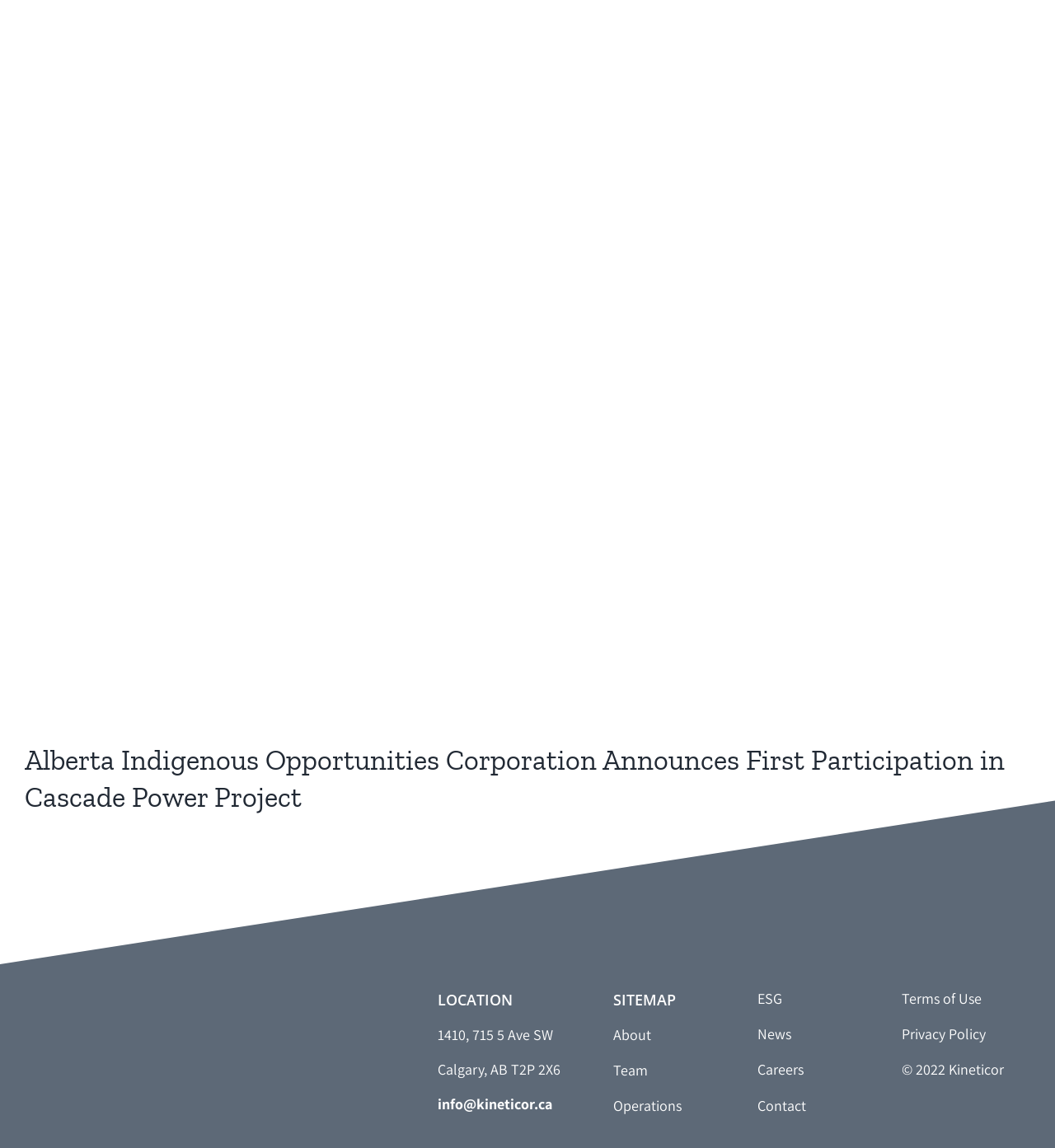How many navigation links are there at the top of the webpage?
Answer the question with detailed information derived from the image.

I counted the number of link elements at the top of the webpage, which are the link with the same text as the heading, the '1' link, and the 'Next' link.